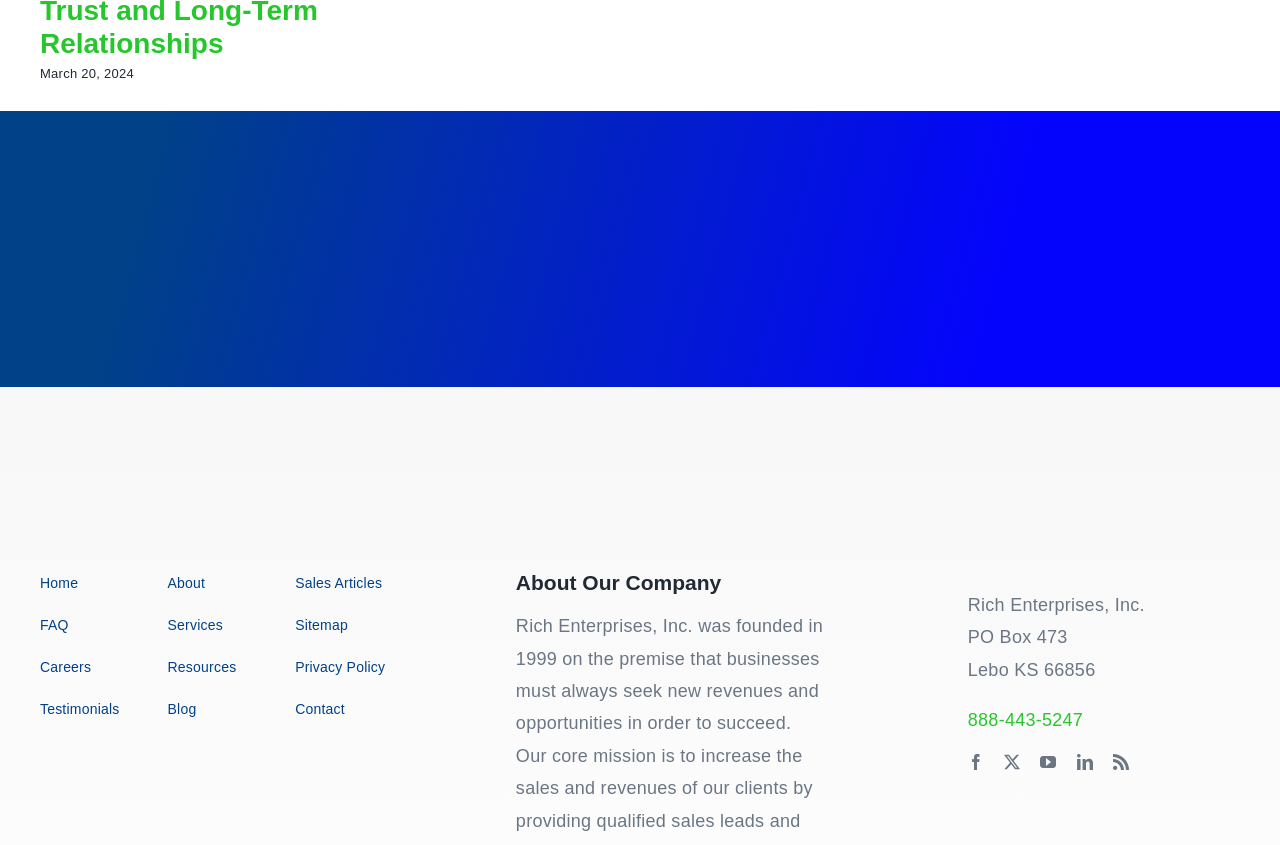Based on the image, please respond to the question with as much detail as possible:
What is the address of the company?

The address of the company is displayed at the bottom of the webpage, which is 'PO Box 473, Lebo KS 66856'.